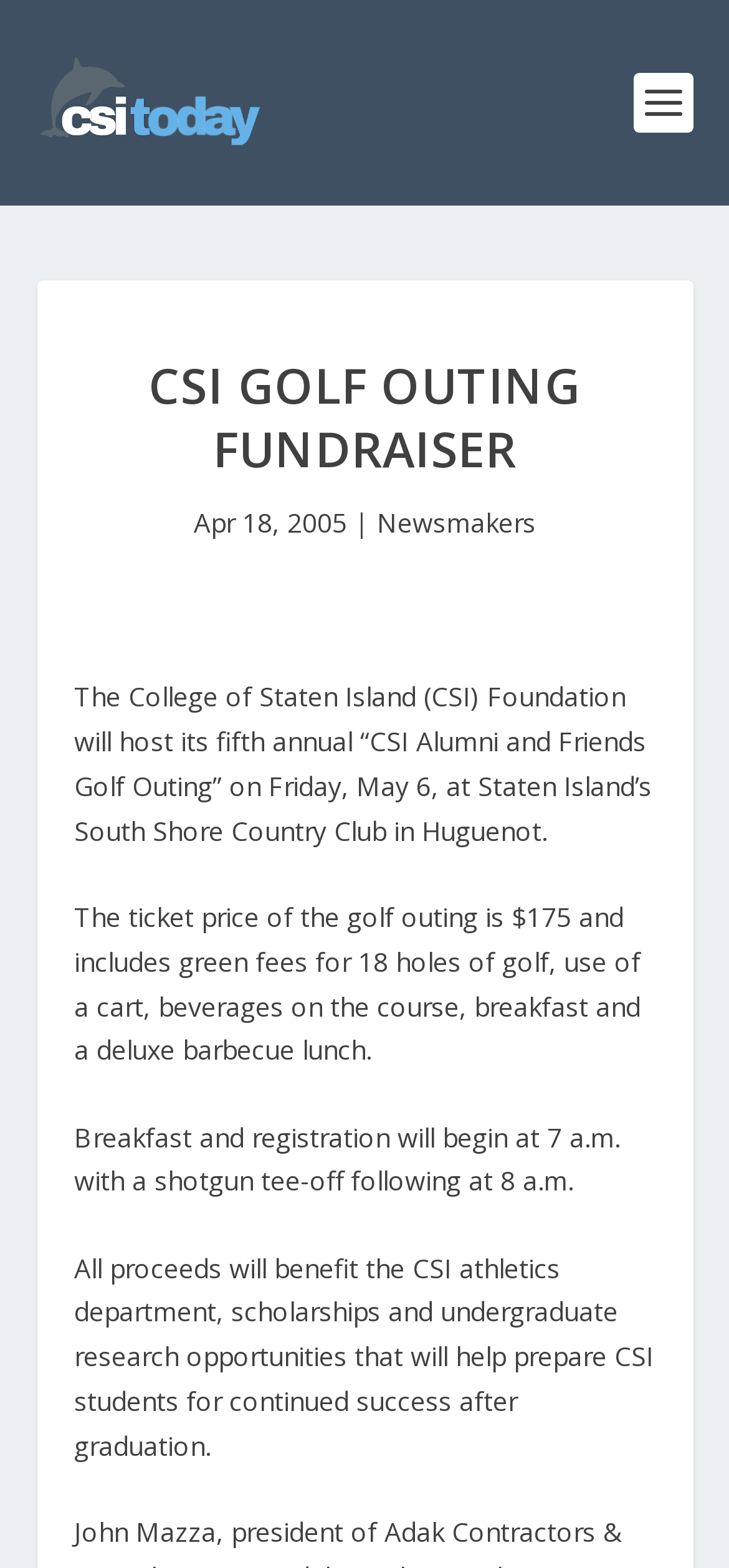For the element described, predict the bounding box coordinates as (top-left x, top-left y, bottom-right x, bottom-right y). All values should be between 0 and 1. Element description: alt="CSI Today"

[0.05, 0.036, 0.36, 0.095]